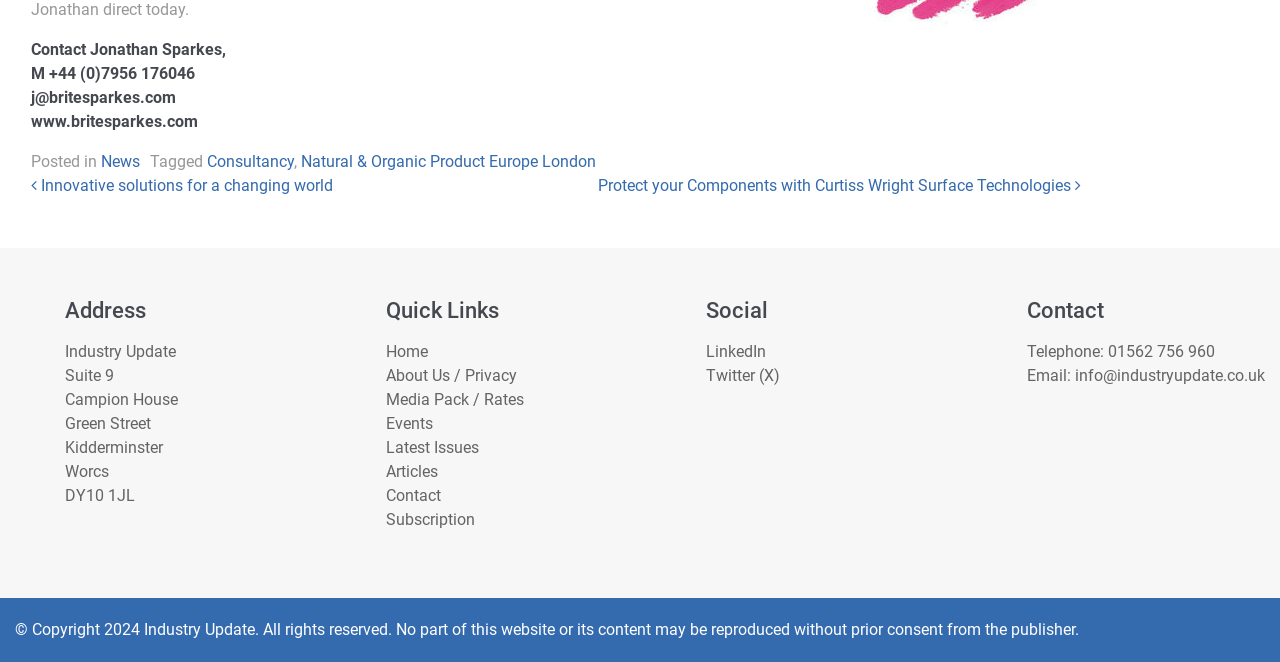Identify the bounding box for the element characterized by the following description: "01562 756 960".

[0.866, 0.516, 0.949, 0.545]